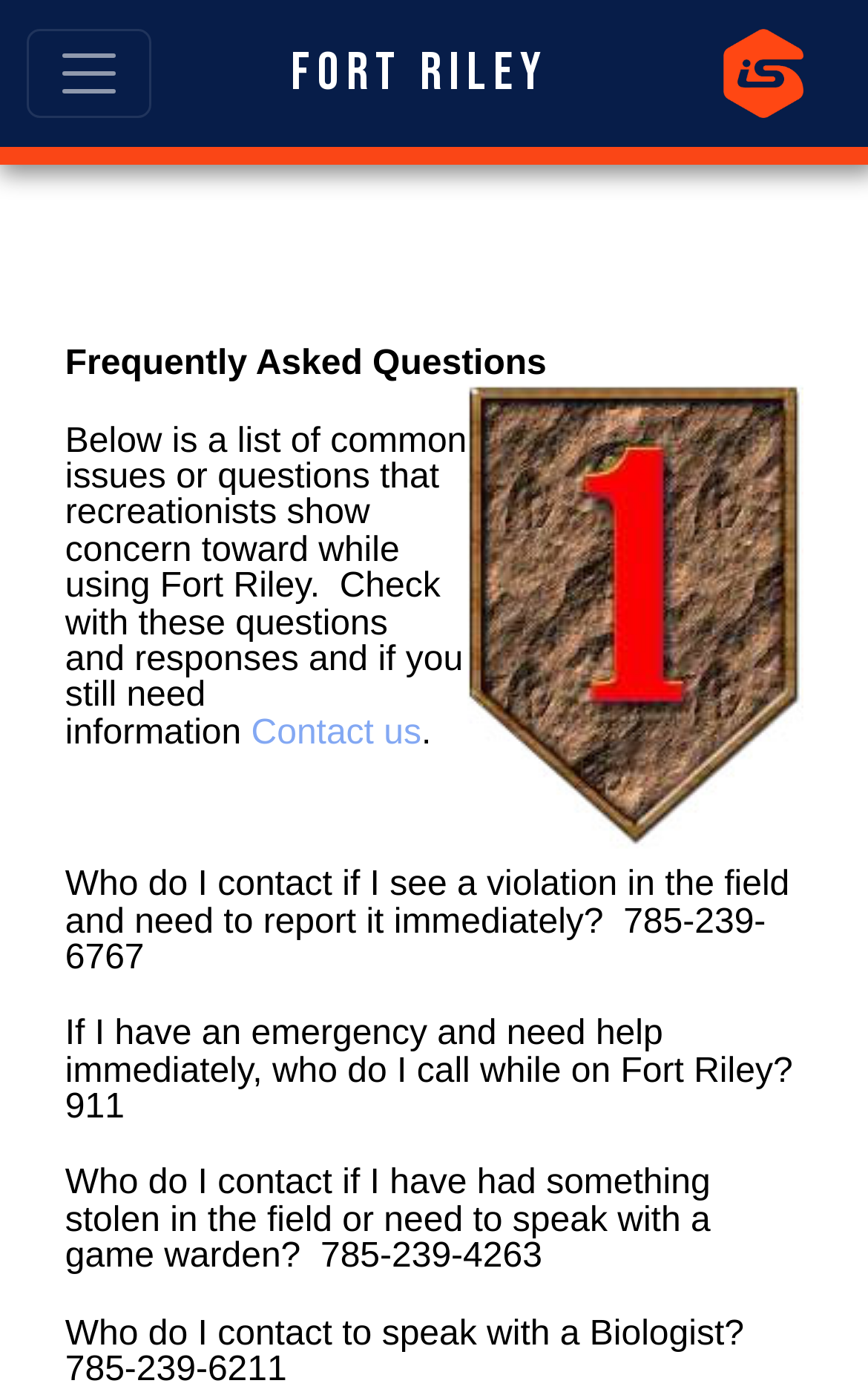What is the phone number to contact if something is stolen in the field?
Please give a detailed and elaborate answer to the question.

I found the answer by looking at the question 'Who do I contact if I have had something stolen in the field or need to speak with a game warden?' and its corresponding answer is '785-239-4263'.